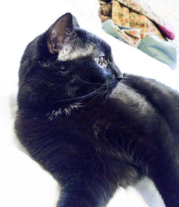What is Nuit's posture?
Provide an in-depth and detailed answer to the question.

The caption describes Nuit as being in a 'relaxed pose', which implies that the cat is calm and at ease, as evident from its comfortable position.